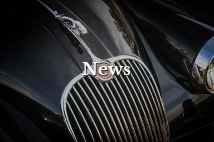What is overlaid on the image?
Based on the image, give a concise answer in the form of a single word or short phrase.

The word 'News'